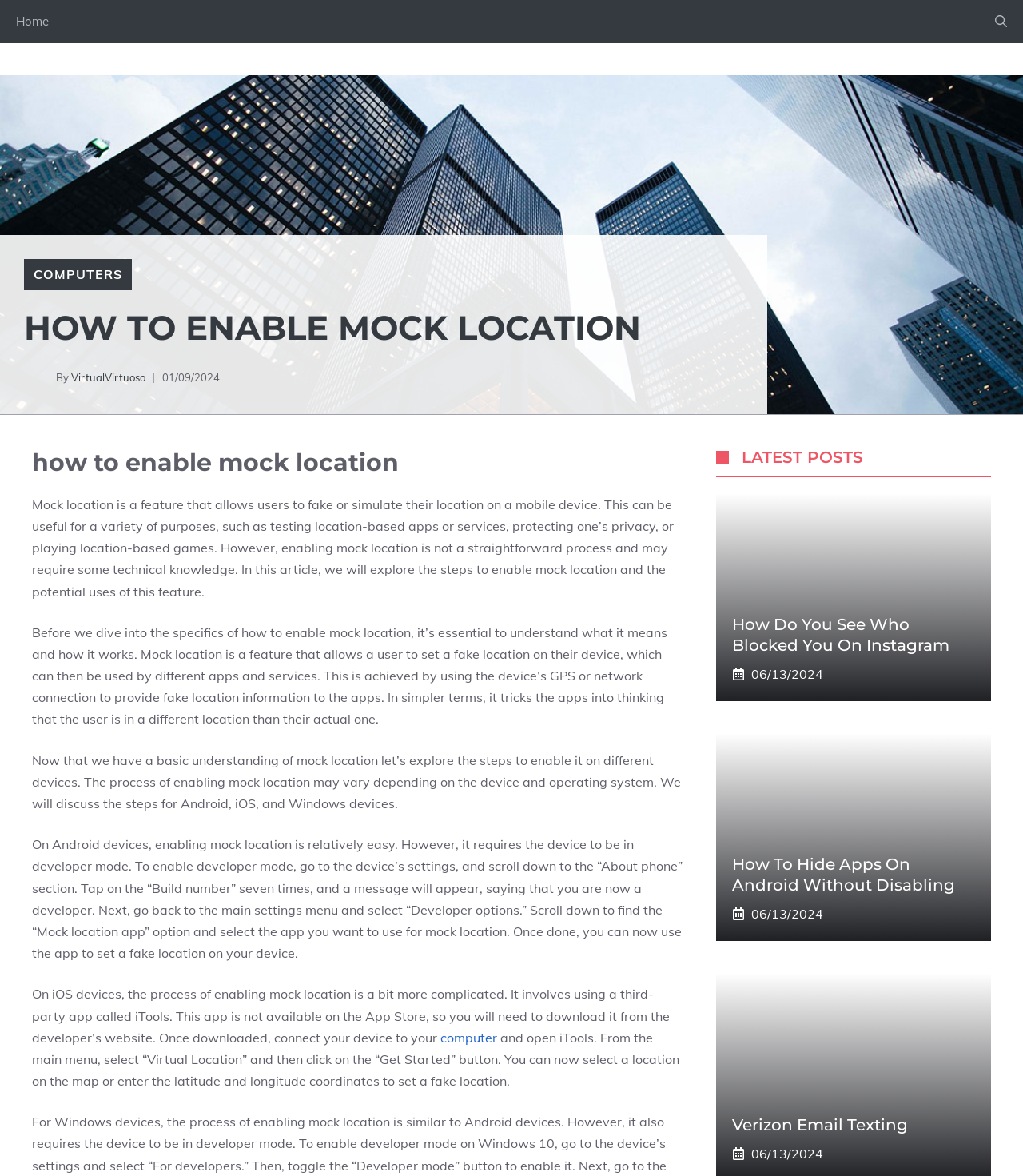What is the topic of the main article?
Using the screenshot, give a one-word or short phrase answer.

Mock location